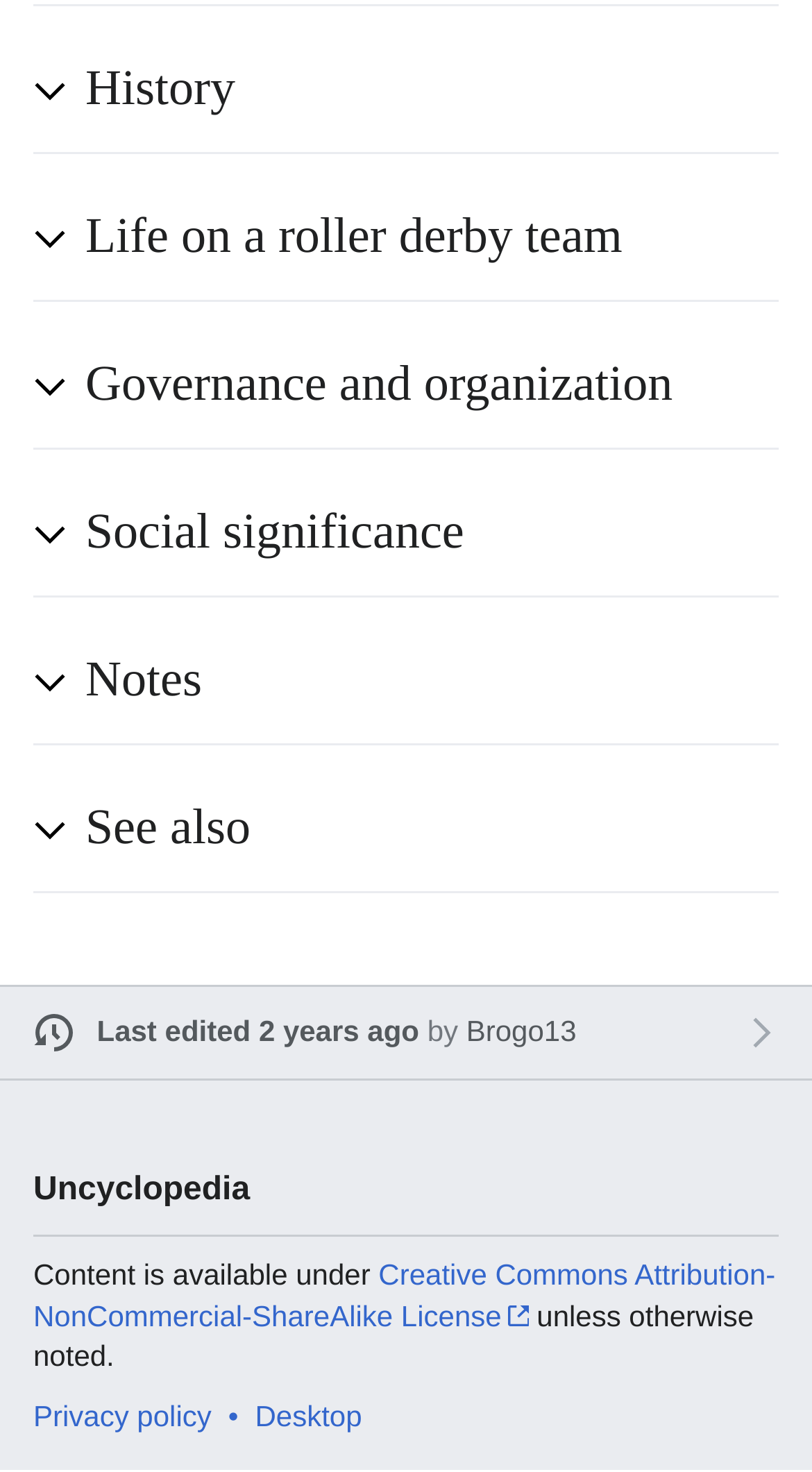Pinpoint the bounding box coordinates of the clickable area needed to execute the instruction: "read the article". The coordinates should be specified as four float numbers between 0 and 1, i.e., [left, top, right, bottom].

None